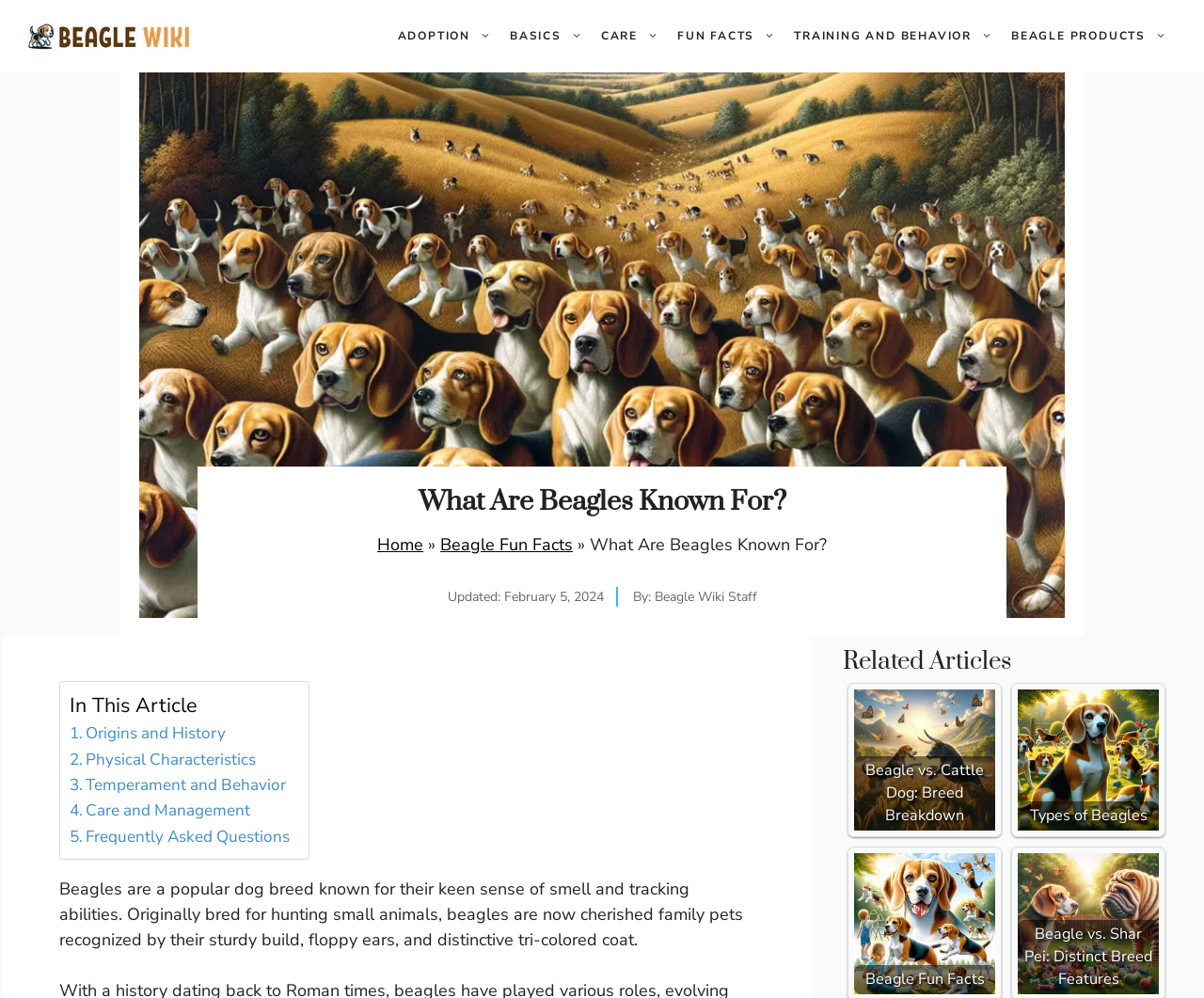Summarize the webpage with intricate details.

This webpage is about Beagles, a popular dog breed, and provides information on their history, care, and family-friendly traits. At the top, there is a banner with a link to "Beagle Wiki" and an image of the Beagle Wiki logo. Below the banner, there is a primary navigation menu with links to various sections, including "ADOPTION", "BASICS", "CARE", "FUN FACTS", "TRAINING AND BEHAVIOR", and "BEAGLE PRODUCTS".

The main content of the page starts with a heading "What Are Beagles Known For?" followed by a navigation menu with breadcrumbs, showing the current page's location in the website's hierarchy. Below the breadcrumbs, there is a section with the title "Updated:" and the date "February 5, 2024", along with the author's name "Beagle Wiki Staff".

The main article starts with a brief introduction to Beagles, describing their physical characteristics, temperament, and behavior. The text is divided into sections, each with a link to a specific topic, such as "Origins and History", "Physical Characteristics", "Temperament and Behavior", "Care and Management", and "Frequently Asked Questions".

At the bottom of the page, there is a section titled "Related Articles" with links to other articles, including "Beagle vs. Cattle Dog: Breed Breakdown", "Types of Beagles", "Beagle Fun Facts", and "Beagle vs. Shar Pei: Distinct Breed Features". Each of these links is accompanied by an image related to the article.